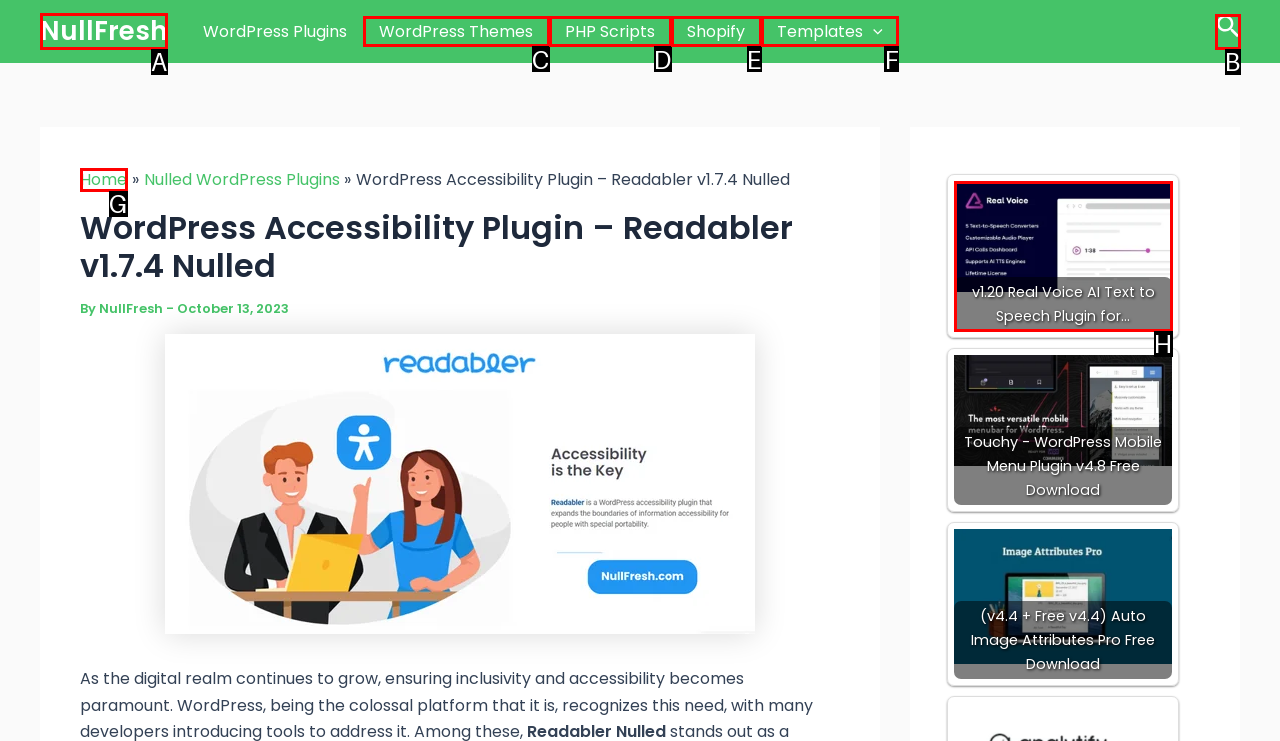Please provide the letter of the UI element that best fits the following description: aria-label="Search icon link"
Respond with the letter from the given choices only.

B